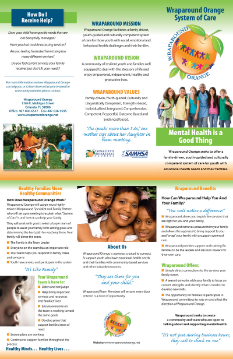What is the main focus of the Wraparound Orange program?
Based on the visual, give a brief answer using one word or a short phrase.

Mental health